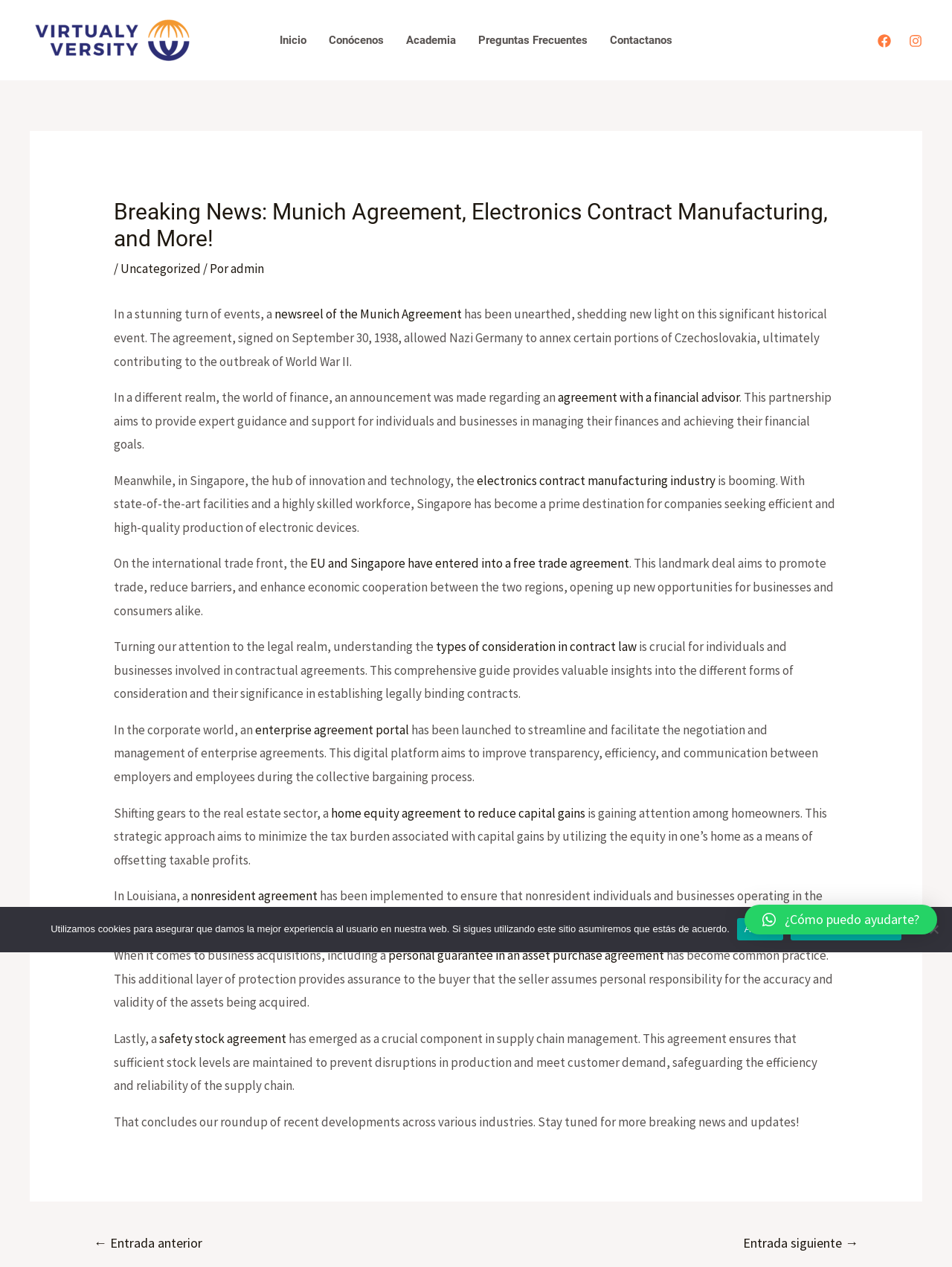Identify the bounding box coordinates of the clickable region to carry out the given instruction: "Click on the Virtualyversity logo".

[0.031, 0.01, 0.205, 0.053]